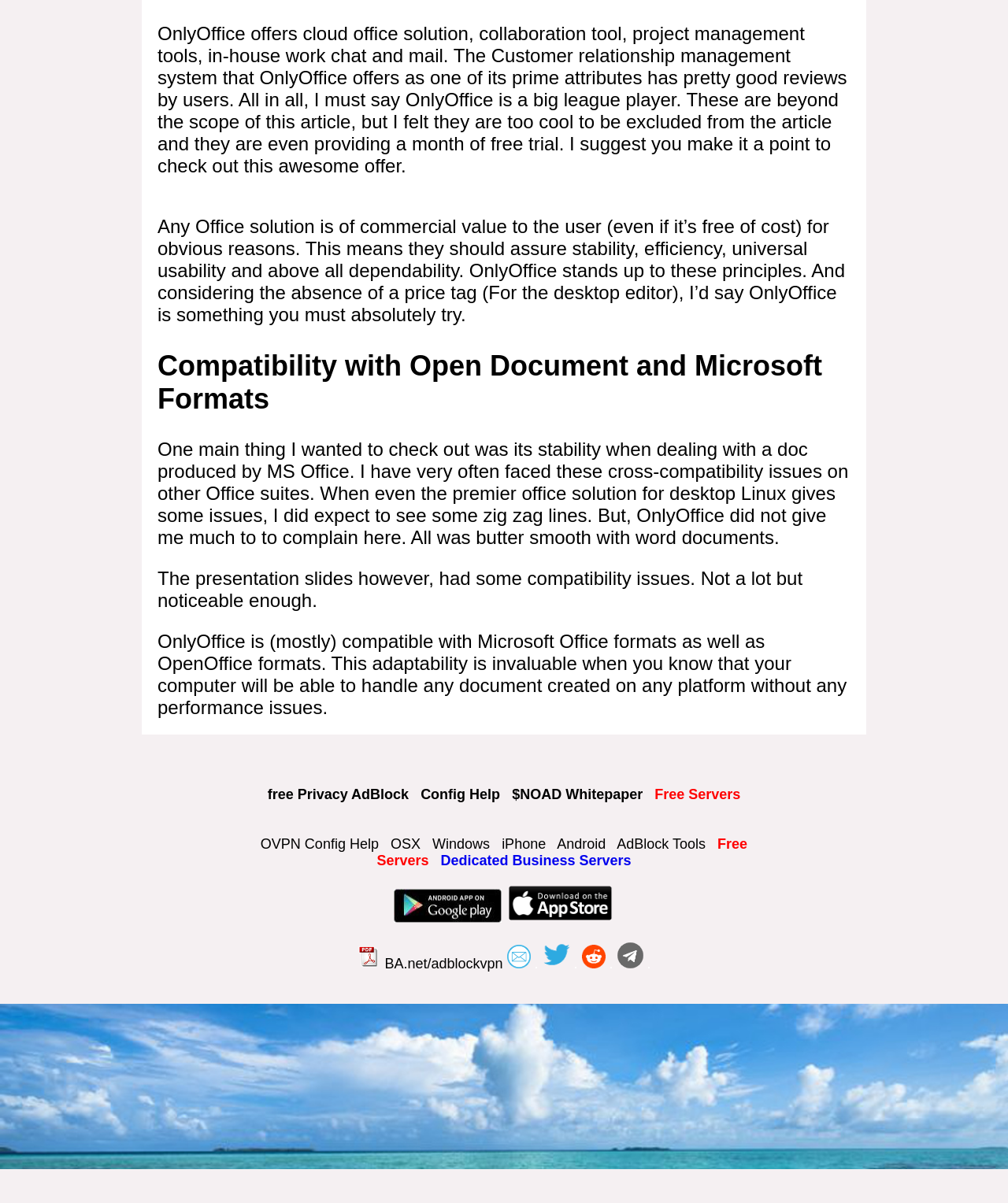Find and specify the bounding box coordinates that correspond to the clickable region for the instruction: "Read the 'Whitepaper'".

[0.508, 0.654, 0.638, 0.667]